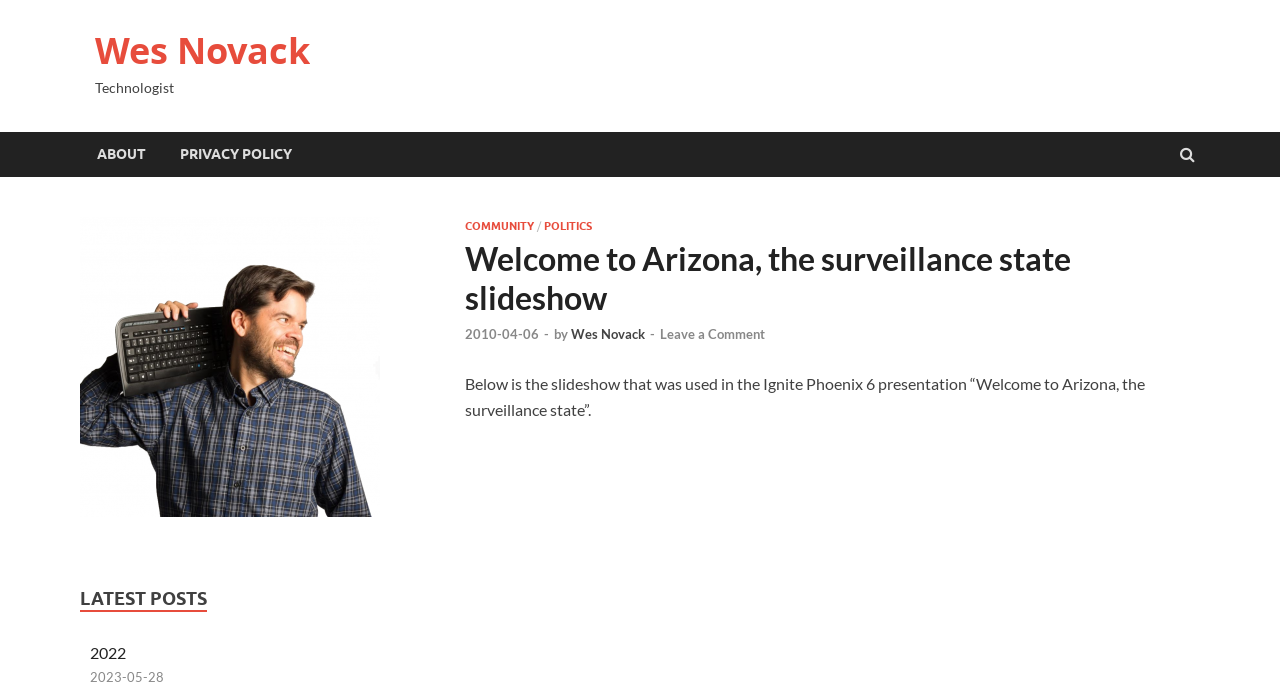Find and provide the bounding box coordinates for the UI element described with: "Contact your hosting provider".

None